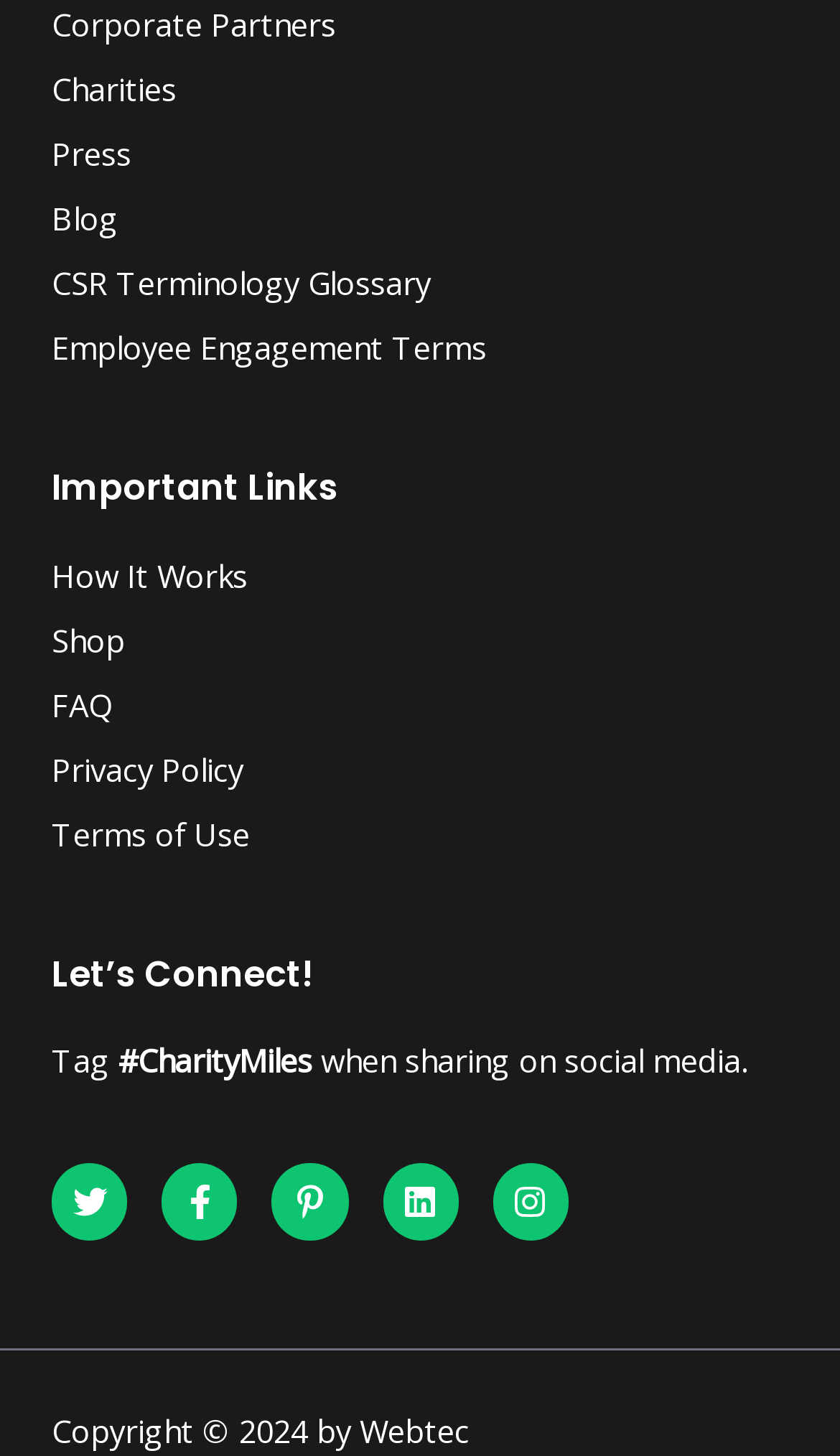Identify the bounding box coordinates of the region that needs to be clicked to carry out this instruction: "Go to the FAQ page". Provide these coordinates as four float numbers ranging from 0 to 1, i.e., [left, top, right, bottom].

[0.062, 0.469, 0.938, 0.499]